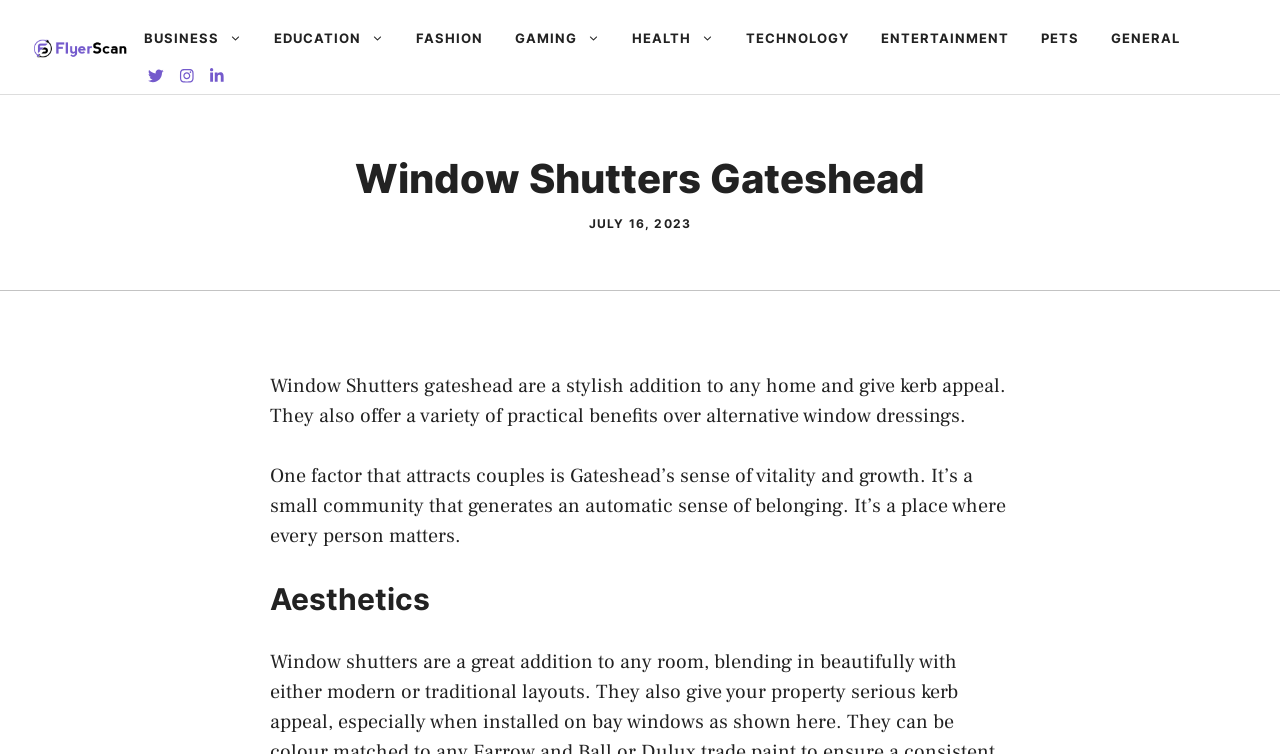What is the date mentioned on the webpage?
Using the screenshot, give a one-word or short phrase answer.

JULY 16, 2023